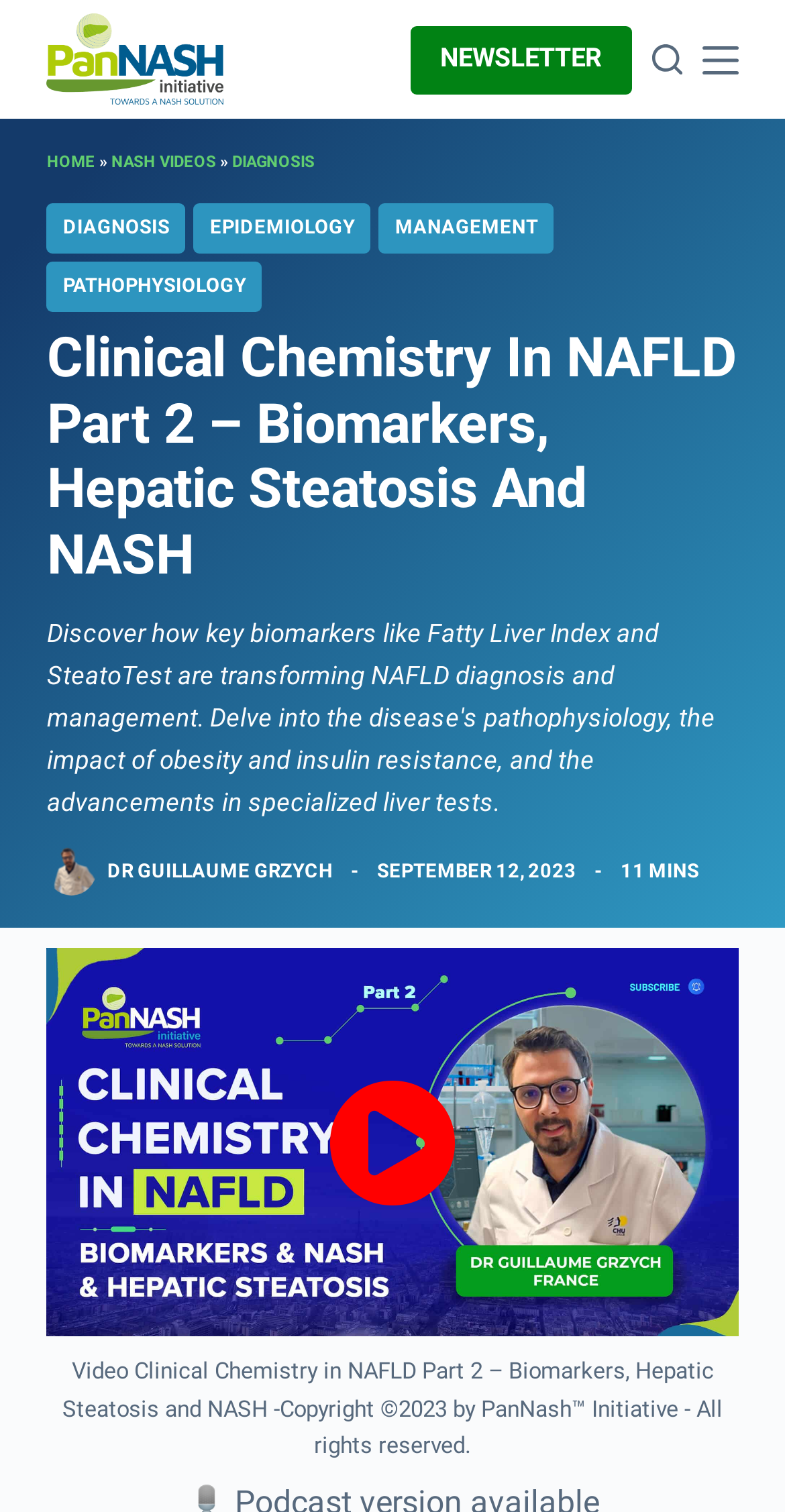Determine the bounding box coordinates of the clickable region to carry out the instruction: "Sign up for the newsletter".

None